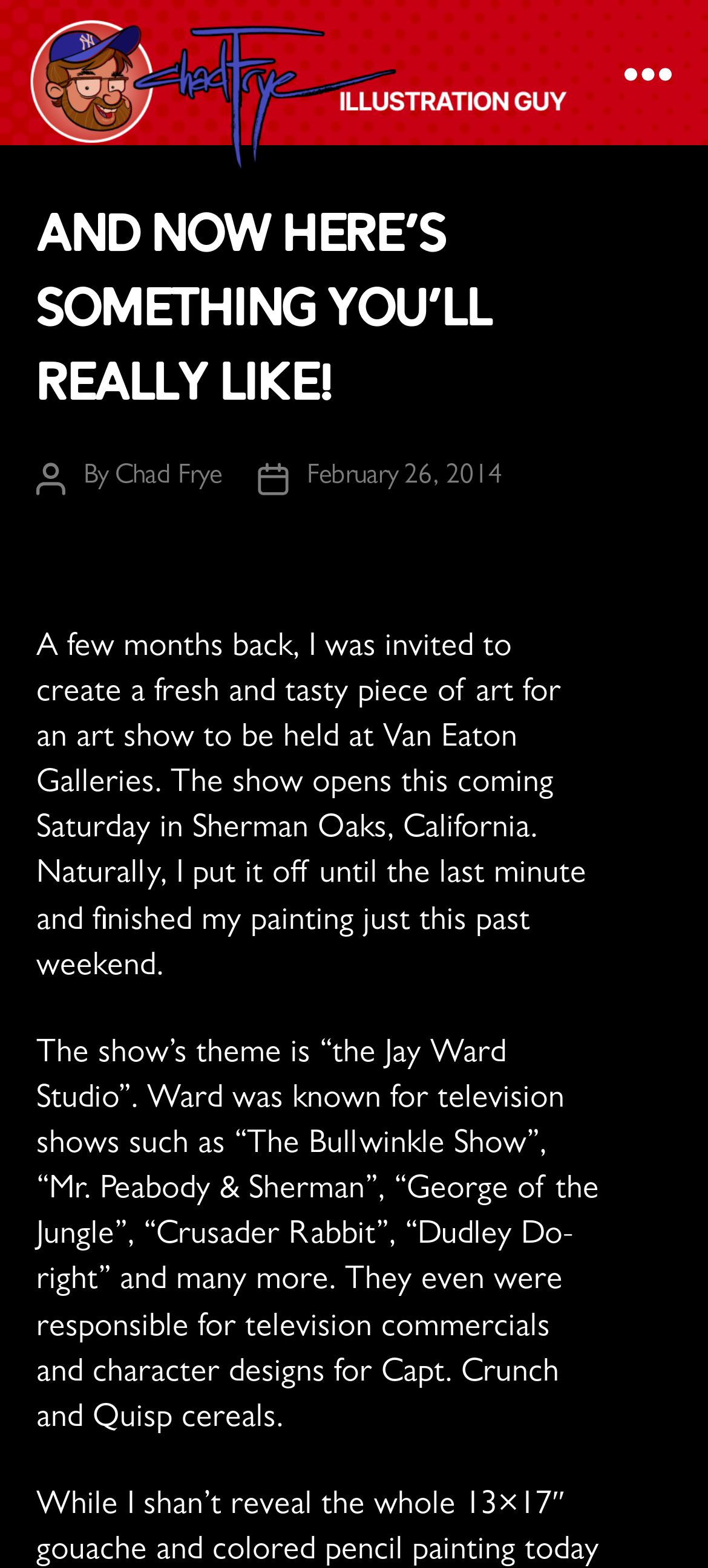Based on the visual content of the image, answer the question thoroughly: Who is the author of the article?

The author of the article can be found by looking at the 'Post author' section, which mentions 'By' followed by a link to 'Chad Frye', indicating that Chad Frye is the author of the article.